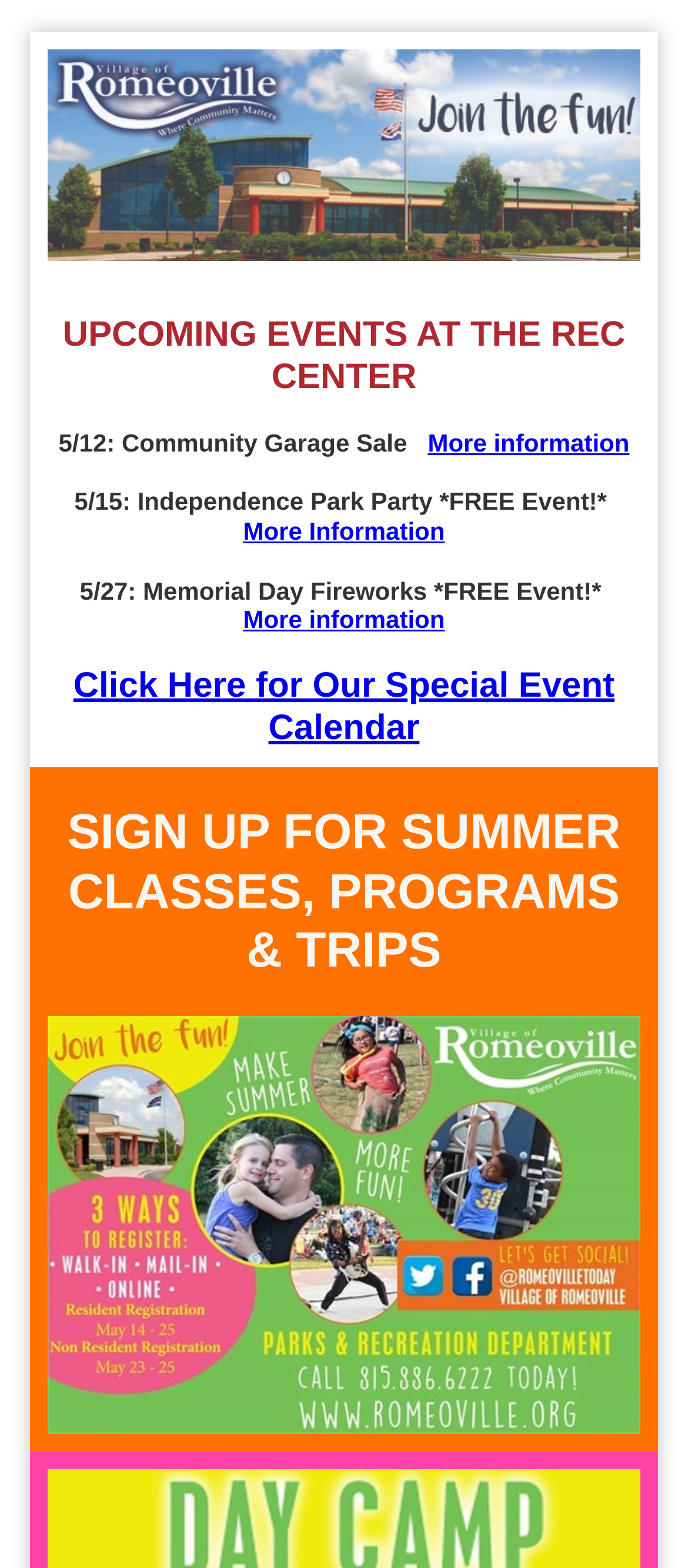Using the information from the screenshot, answer the following question thoroughly:
What can be signed up for during the summer?

The webpage contains a section titled 'SIGN UP FOR SUMMER CLASSES, PROGRAMS & TRIPS', indicating that these are the things that can be signed up for during the summer.